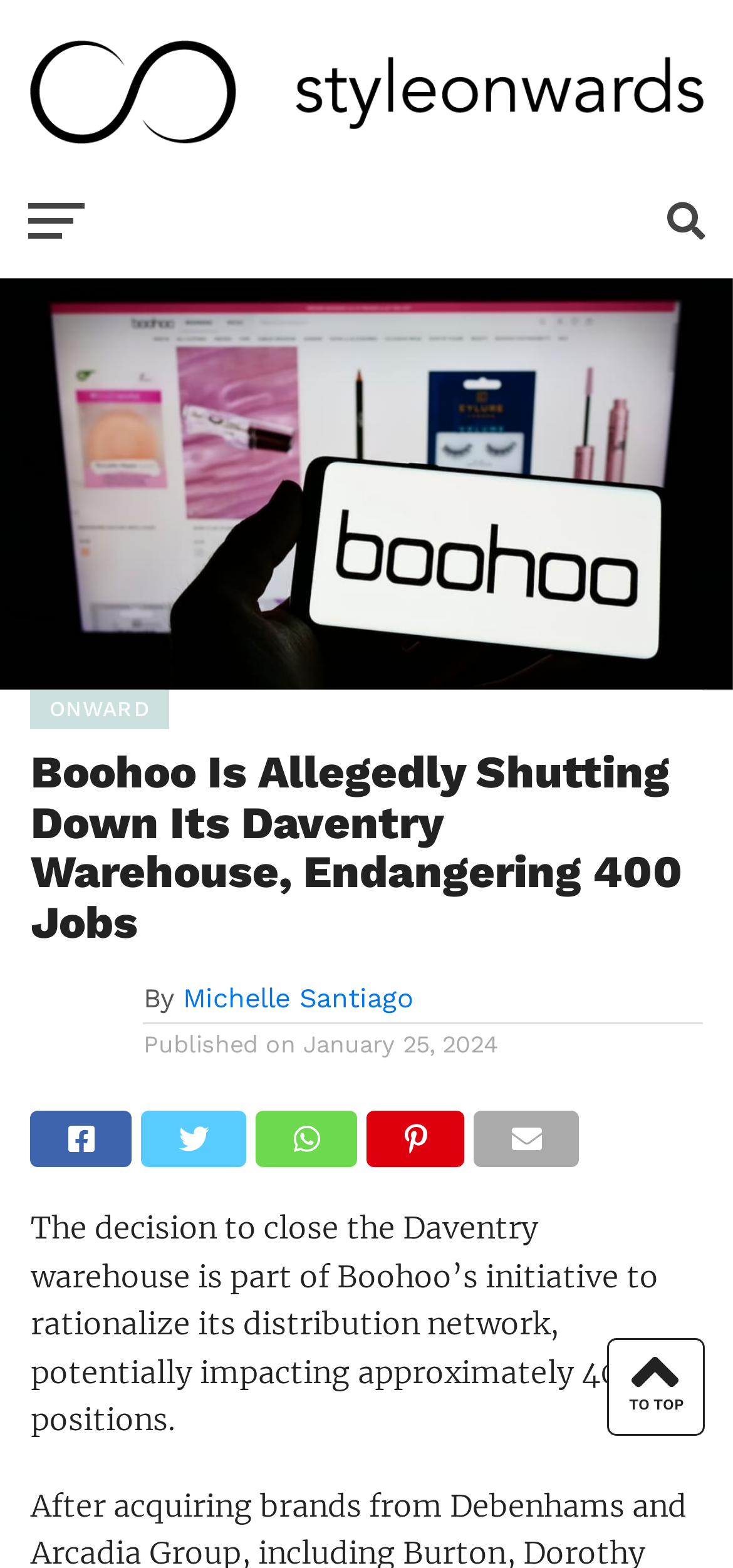Detail the webpage's structure and highlights in your description.

The webpage appears to be a news article about Boohoo's decision to close its Daventry warehouse, which may affect around 400 jobs. At the top left of the page, there is a logo of "StyleonWards" with a link to the website. Below the logo, there is a header section with a heading "ONWARD" and another heading that displays the title of the article "Boohoo Is Allegedly Shutting Down Its Daventry Warehouse, Endangering 400 Jobs".

To the right of the title, there is an avatar photo of the author, Michelle Santiago, who is credited with publishing the article. The publication date, January 25, 2024, is displayed below the author's name. 

The main content of the article is a paragraph that summarizes the decision to close the Daventry warehouse as part of Boohoo's initiative to rationalize its distribution network, which may impact around 400 positions. This paragraph is located below the header section and takes up most of the page's width.

At the bottom right of the page, there is a "TO TOP" button that allows users to scroll back to the top of the page.